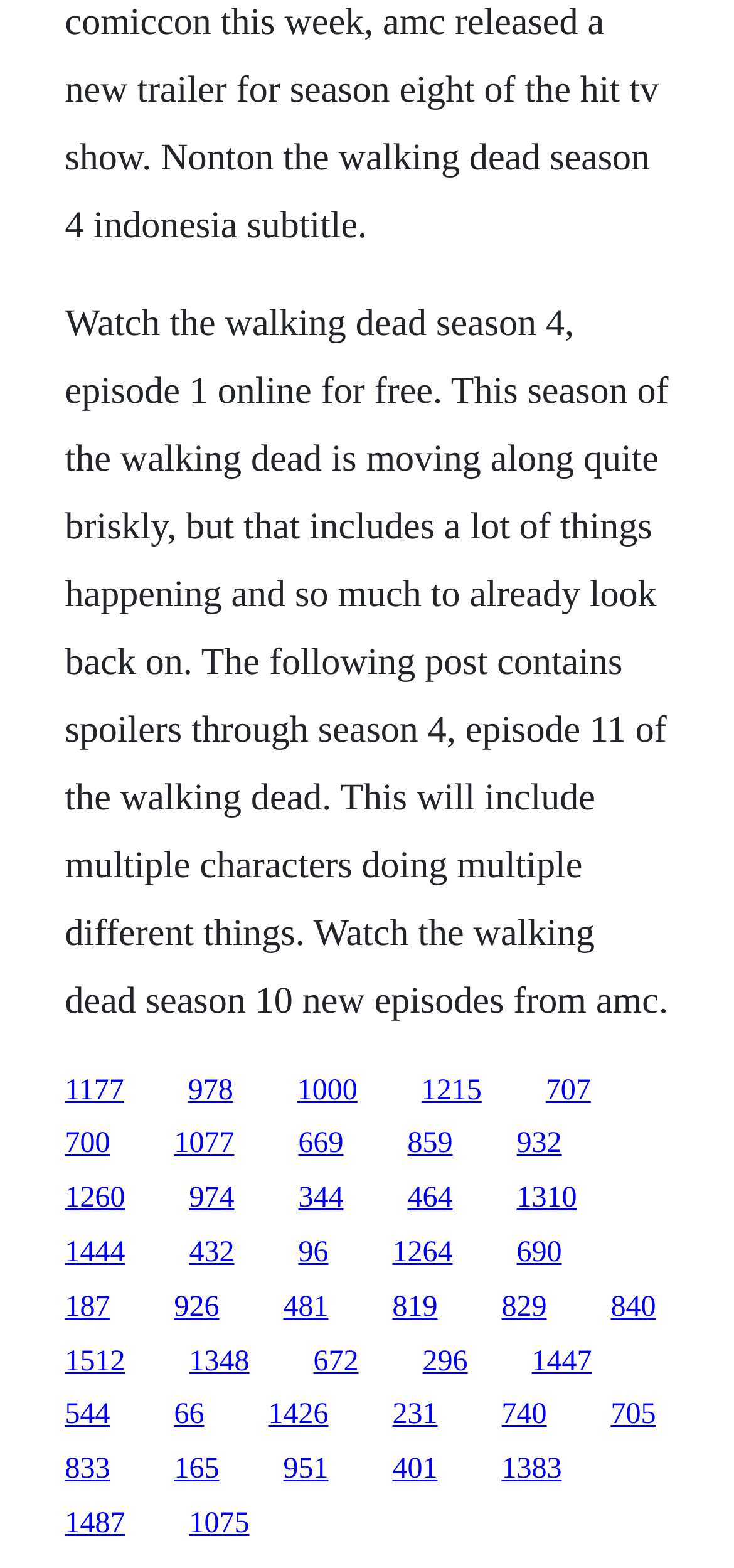Answer the question using only a single word or phrase: 
How many links are available on the webpage?

30